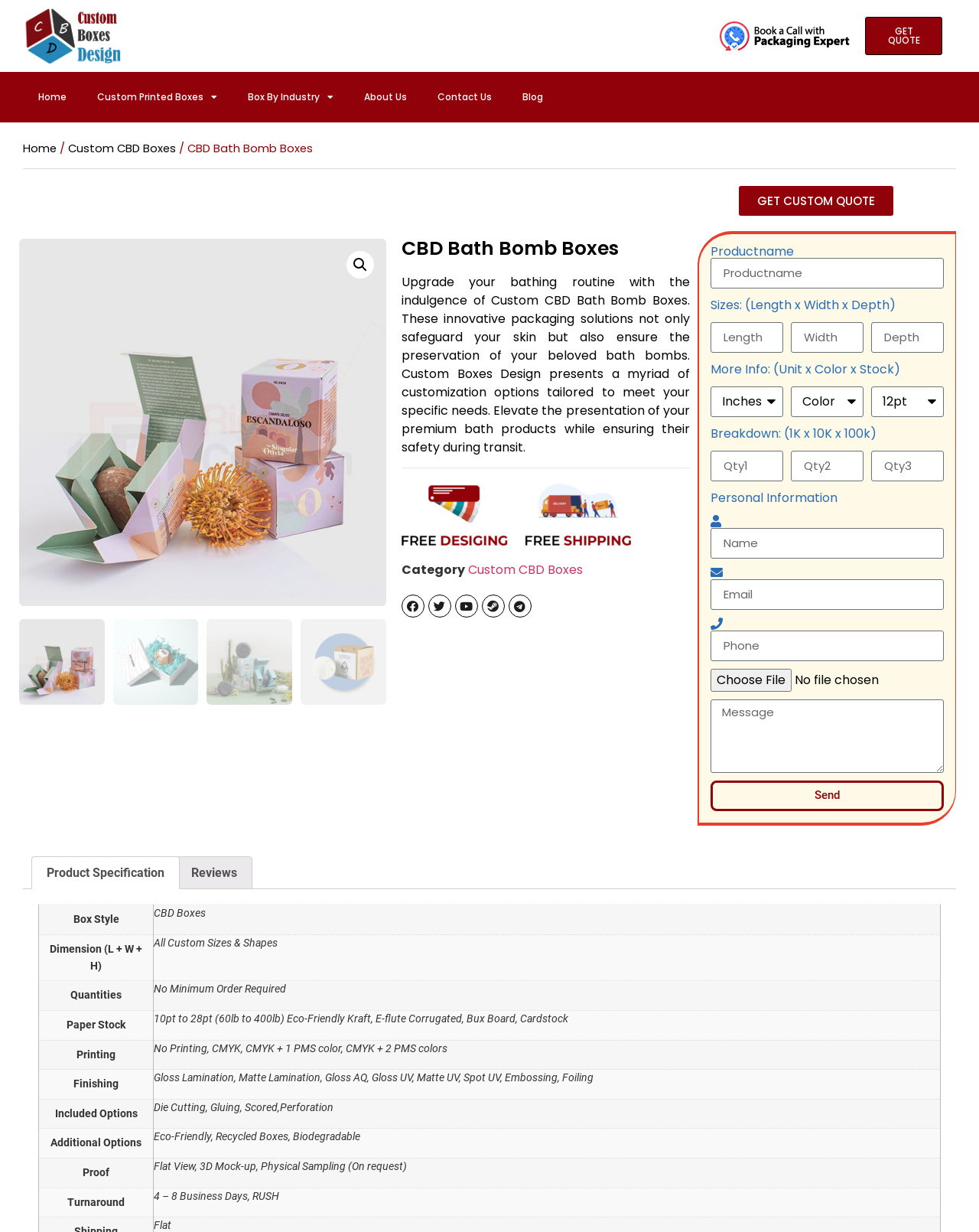Please answer the following question using a single word or phrase: What is the function of the 'GET CUSTOM QUOTE' link?

To get a custom quote